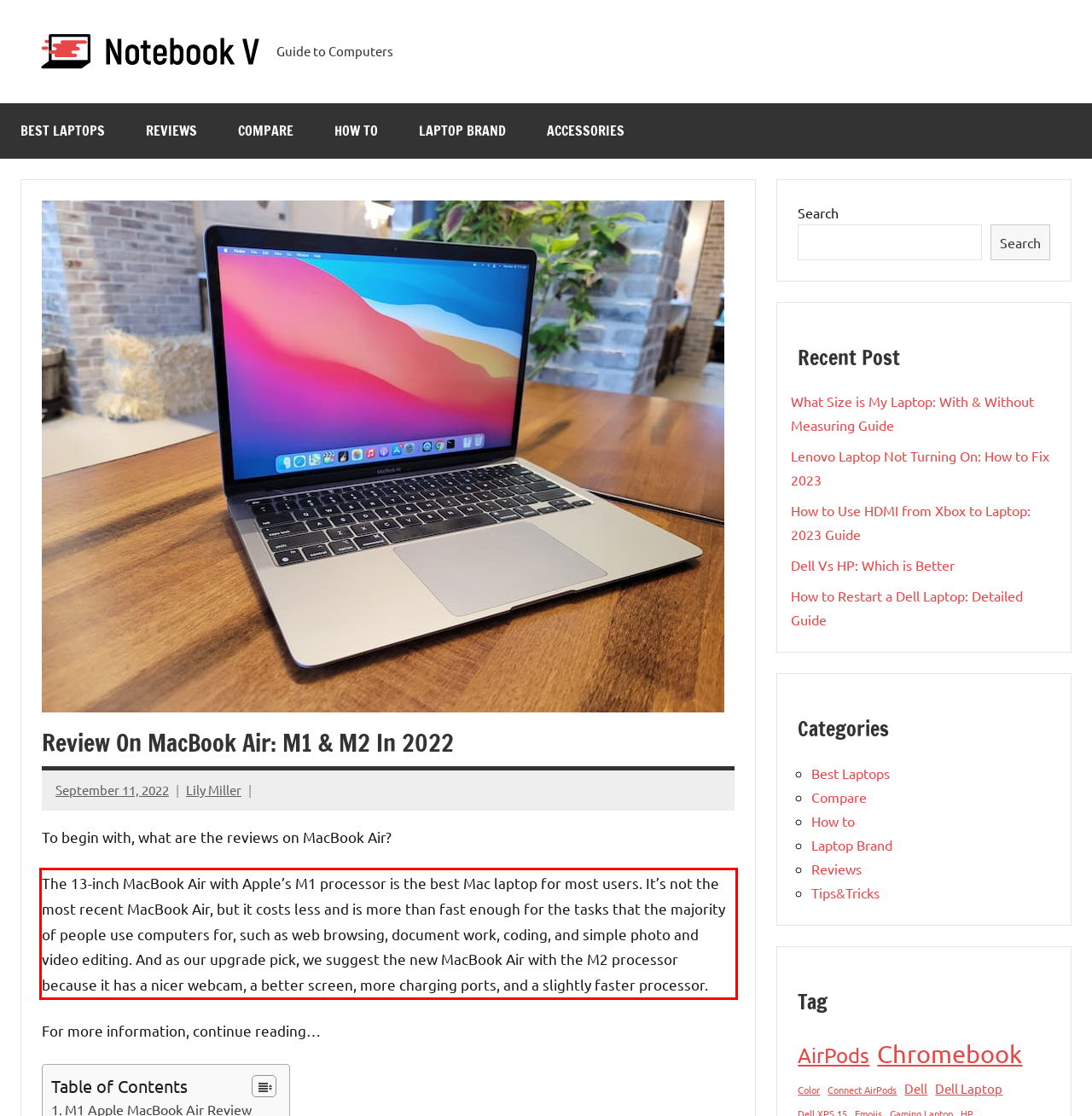Observe the screenshot of the webpage, locate the red bounding box, and extract the text content within it.

The 13-inch MacBook Air with Apple’s M1 processor is the best Mac laptop for most users. It’s not the most recent MacBook Air, but it costs less and is more than fast enough for the tasks that the majority of people use computers for, such as web browsing, document work, coding, and simple photo and video editing. And as our upgrade pick, we suggest the new MacBook Air with the M2 processor because it has a nicer webcam, a better screen, more charging ports, and a slightly faster processor.